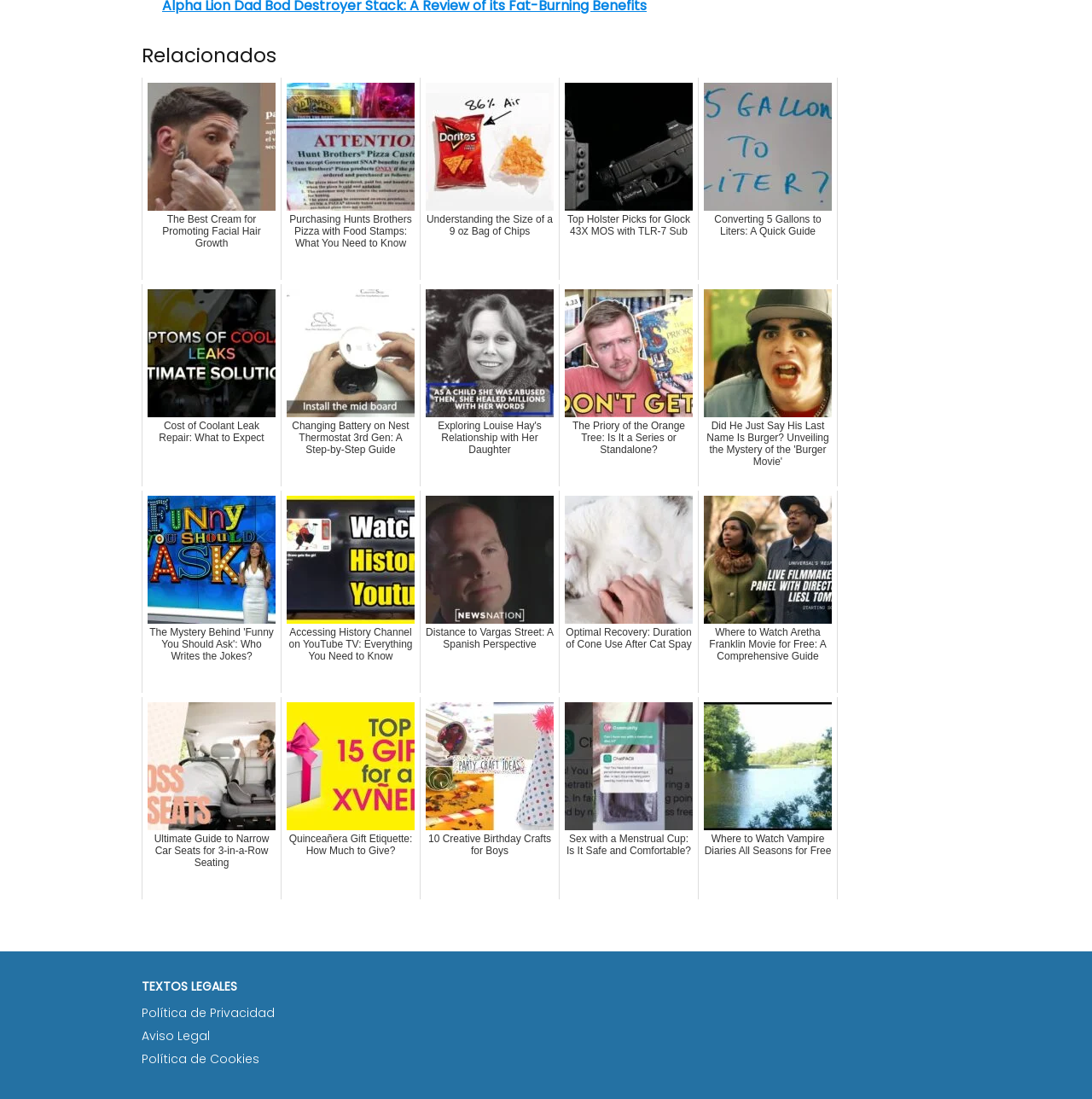Locate the bounding box coordinates of the clickable area needed to fulfill the instruction: "Explore the guide to converting 5 gallons to liters".

[0.639, 0.071, 0.767, 0.255]